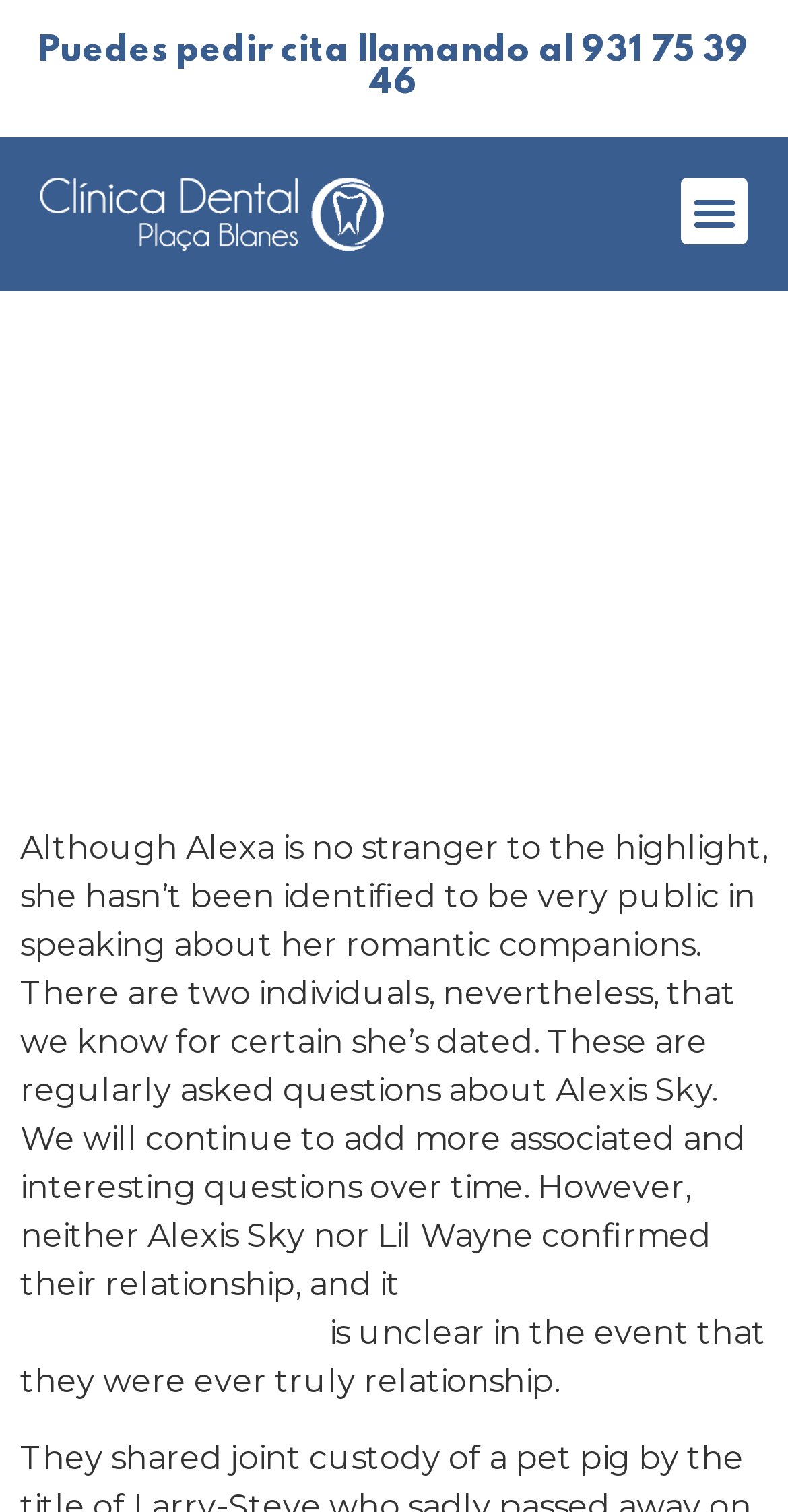What is the position of the link 'how to message someone on Wapa'?
From the screenshot, provide a brief answer in one word or phrase.

Below the article text